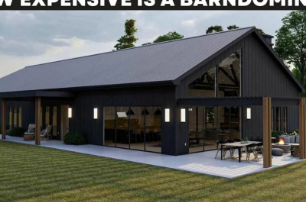Offer a detailed narrative of what is shown in the image.

The image features a stylish modern barndominium, showcasing a spacious exterior characterized by its striking black siding and large glass windows that invite natural light. A well-maintained lawn surrounds the structure, adding to its aesthetic appeal. The design incorporates a blend of contemporary and rustic elements, making it an attractive choice for those considering this type of dwelling. Prominently displayed in bold text at the top is the question, "How Expensive Is a Barndominium?" This suggests that the article may provide insights into the costs associated with building or purchasing such a home, catering to potential buyers or enthusiasts interested in this architectural trend.